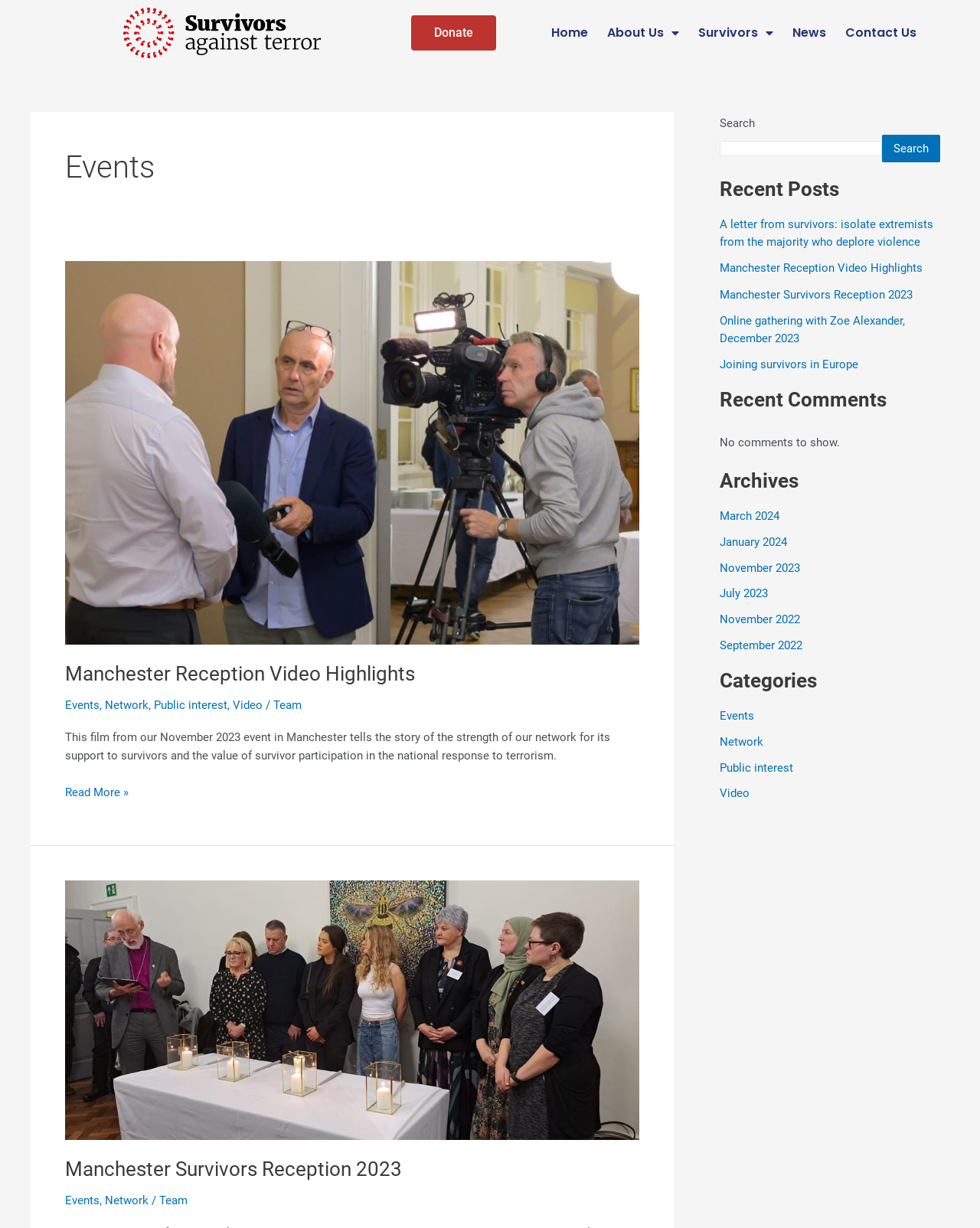Give a one-word or short phrase answer to this question: 
How many comments are shown on the webpage?

No comments